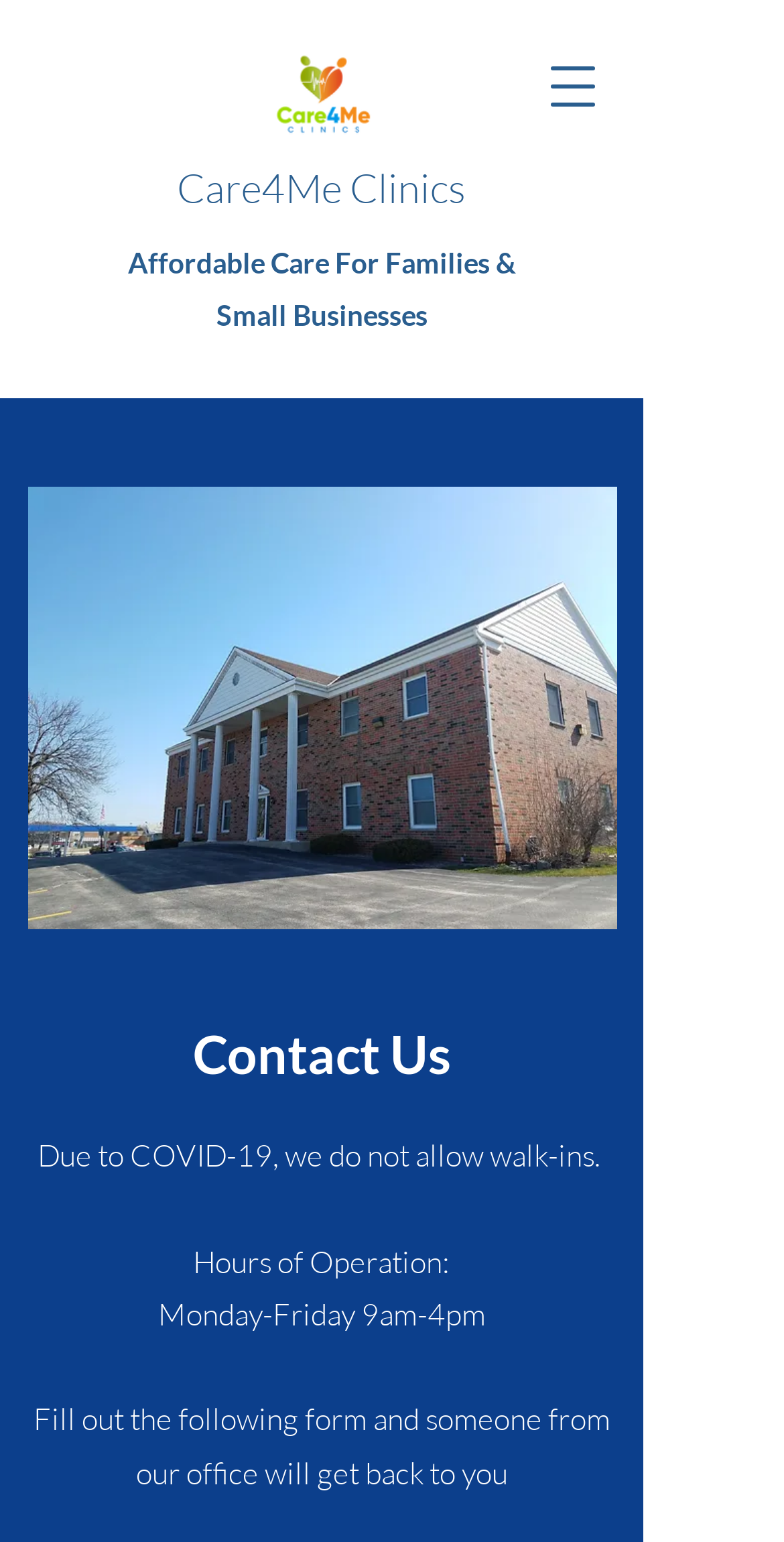Respond to the following question using a concise word or phrase: 
What is the clinic's name?

Care4Me Clinics